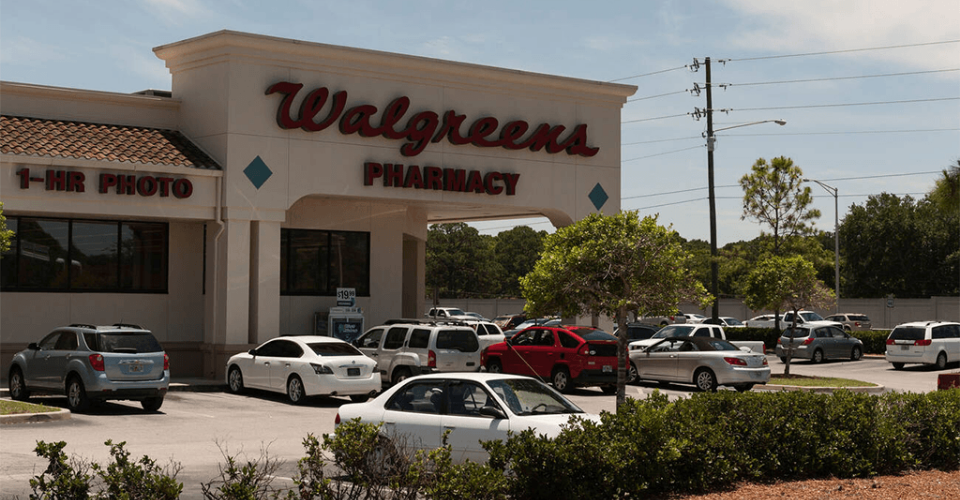What type of vehicles are parked in front of the store?
Please describe in detail the information shown in the image to answer the question.

The image shows a bustling parking lot with various vehicles, including sedans and SUVs, indicating a busy and active shopping environment.